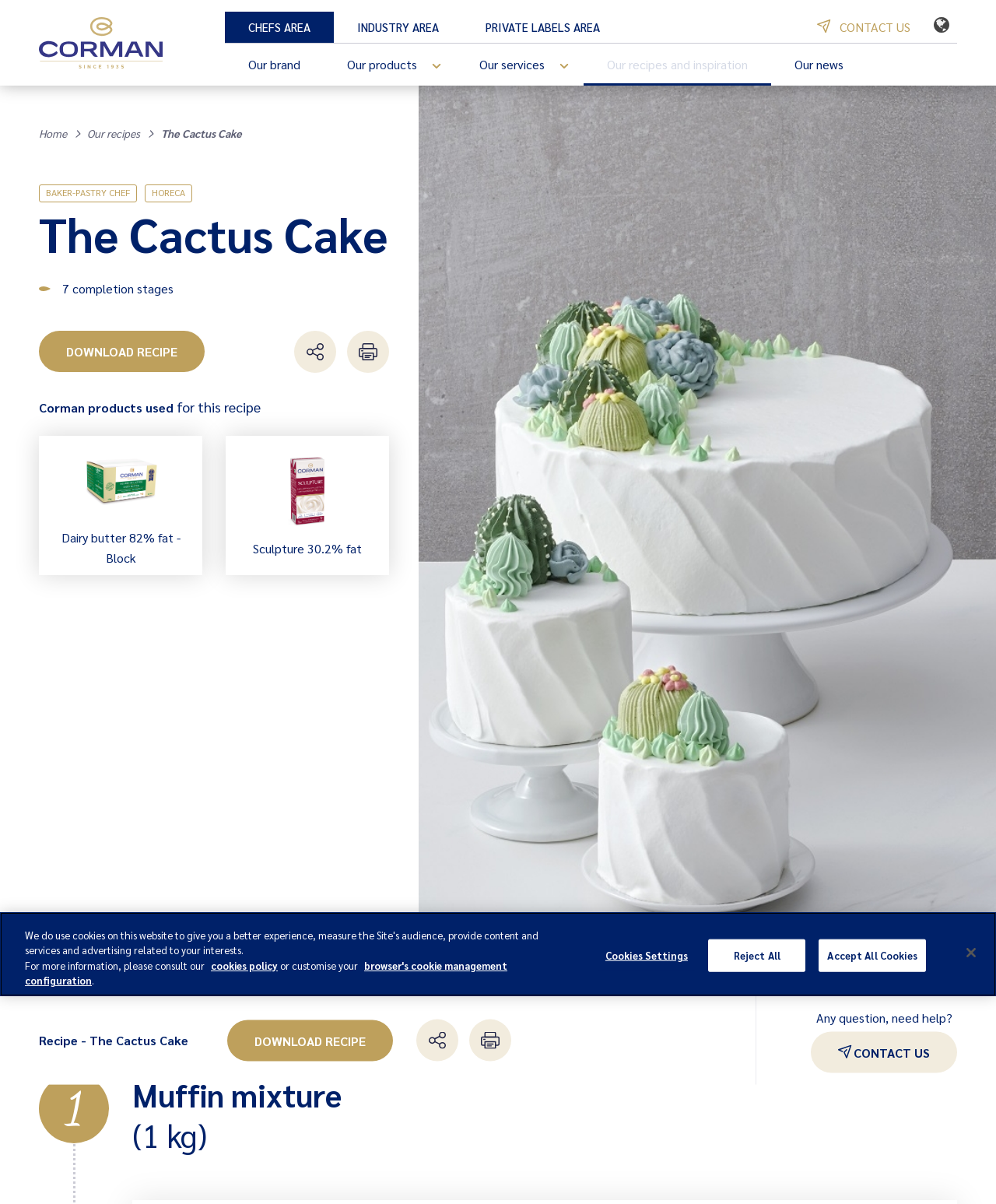Please indicate the bounding box coordinates for the clickable area to complete the following task: "Share the page". The coordinates should be specified as four float numbers between 0 and 1, i.e., [left, top, right, bottom].

[0.295, 0.274, 0.338, 0.309]